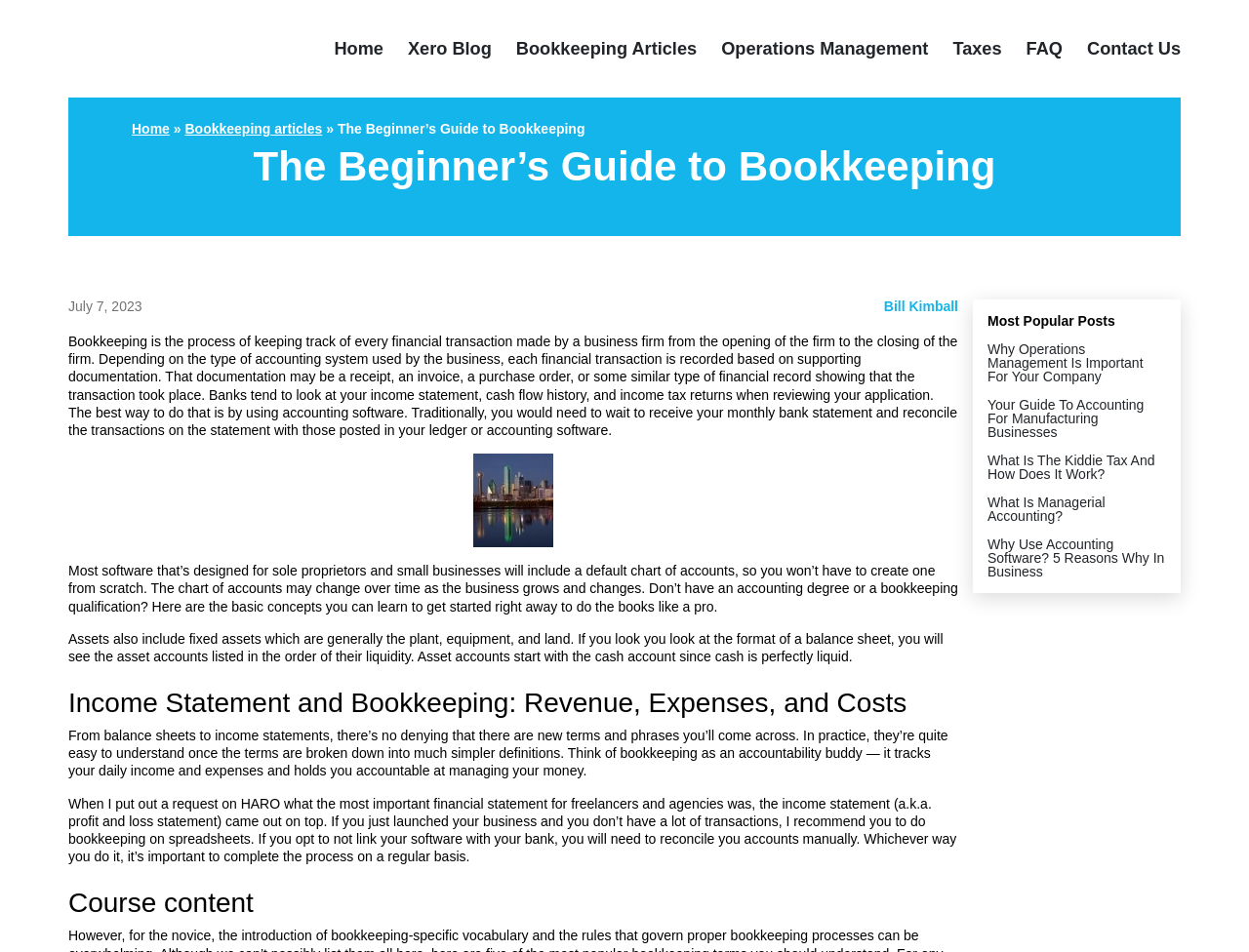What is the importance of bookkeeping?
Give a one-word or short-phrase answer derived from the screenshot.

To track daily income and expenses